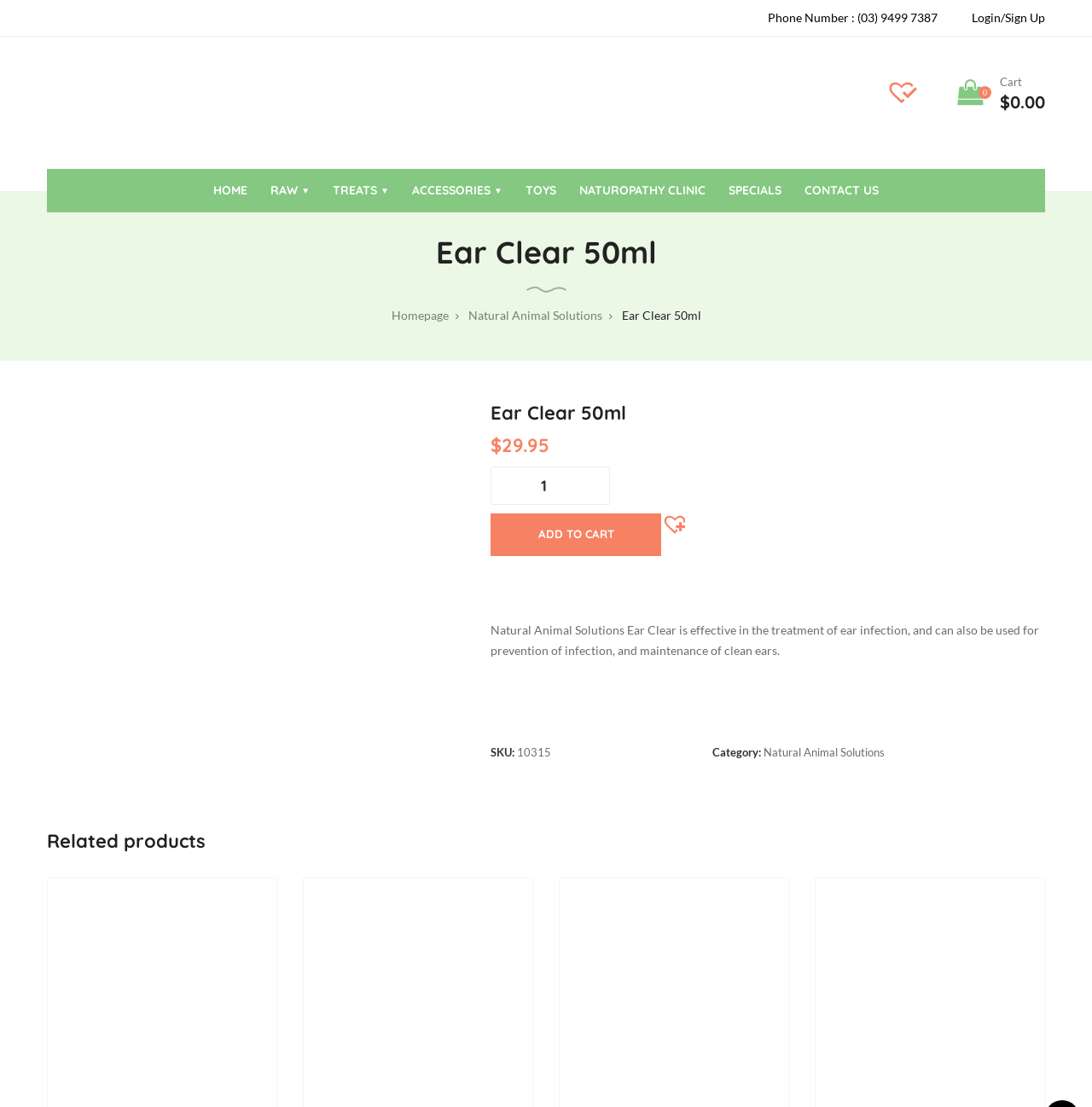What is the category of the Ear Clear 50ml product?
Kindly give a detailed and elaborate answer to the question.

I found the category by looking at the static text element with the content 'Category:' and the link 'Natural Animal Solutions' located below the product description.